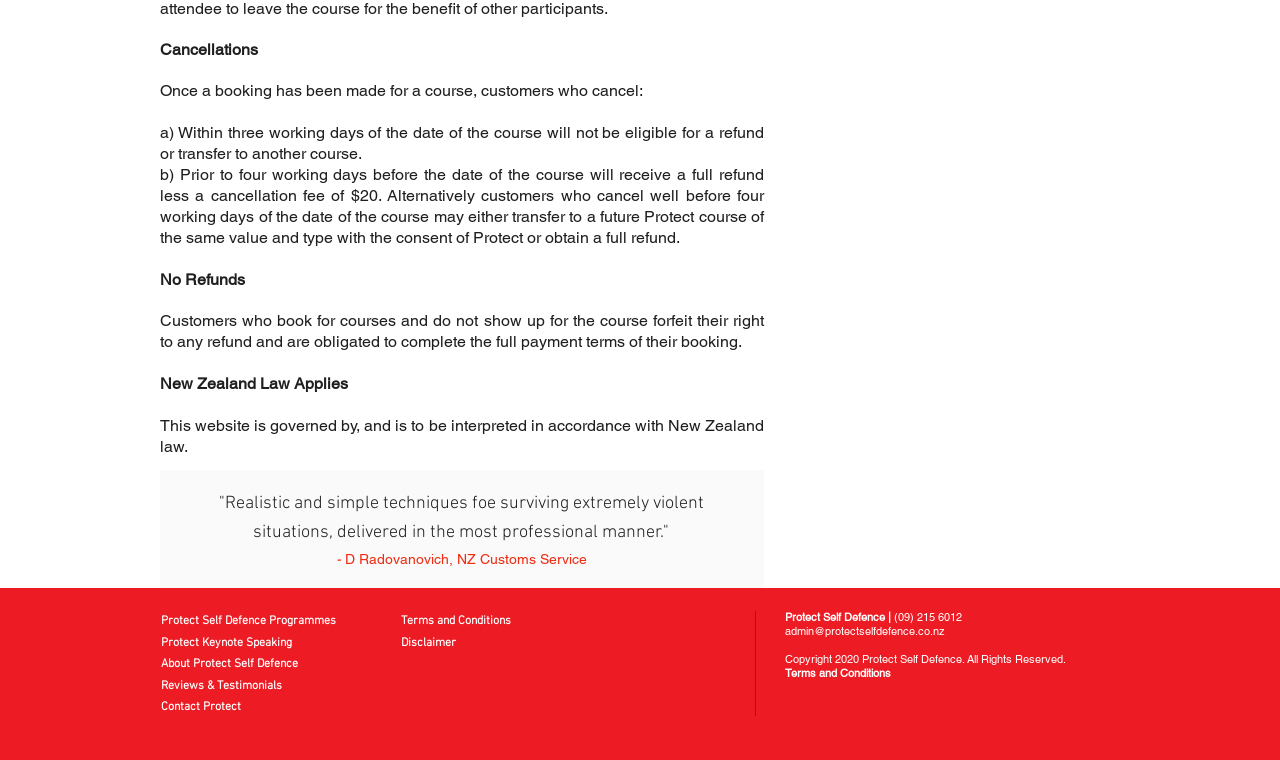Show the bounding box coordinates of the region that should be clicked to follow the instruction: "Click on 'admin@protectselfdefence.co.nz'."

[0.613, 0.821, 0.738, 0.84]